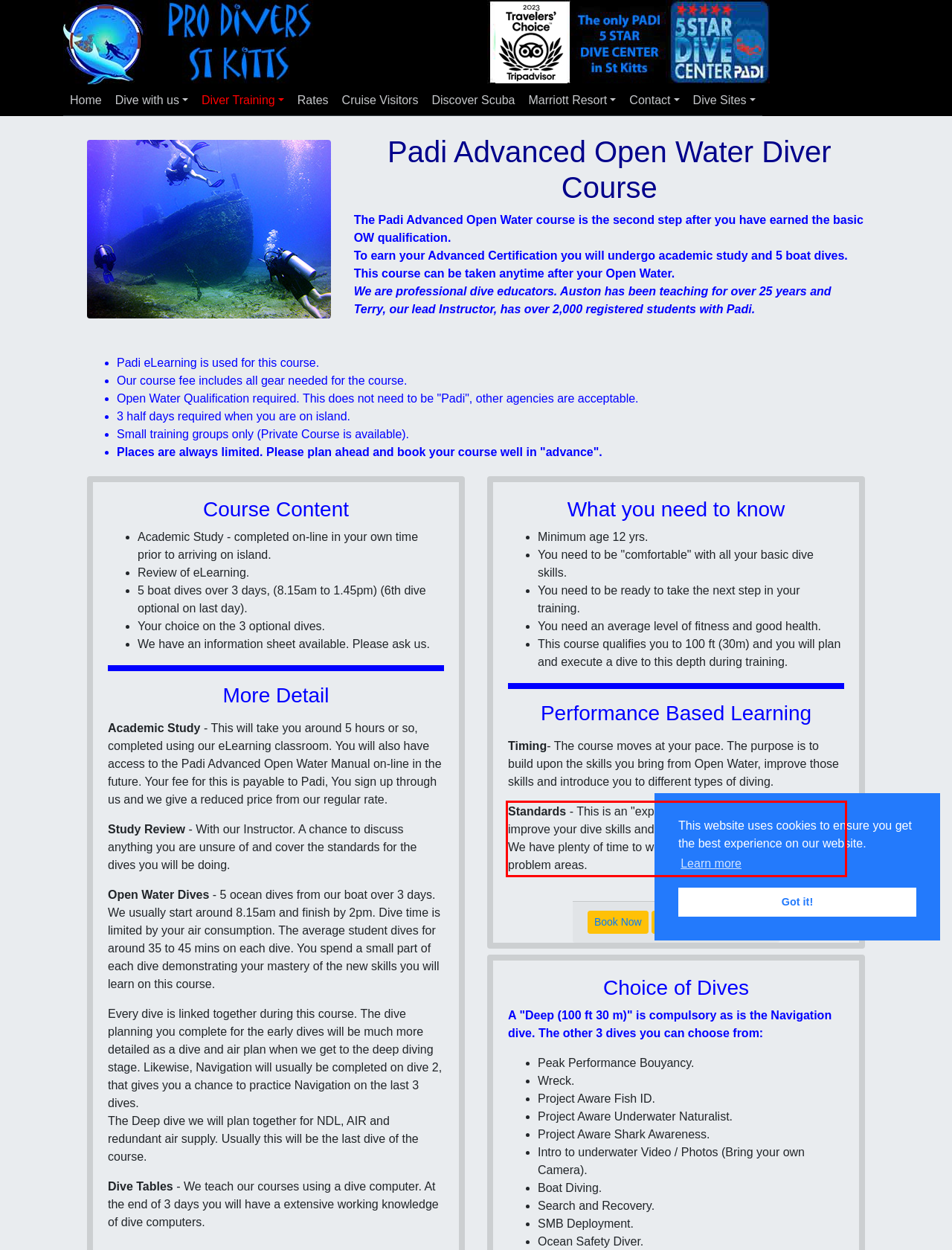Please extract the text content from the UI element enclosed by the red rectangle in the screenshot.

Standards - This is an "experience" course. The intention is to improve your dive skills and make you a better and safer diver. We have plenty of time to work on and improve any of your problem areas.